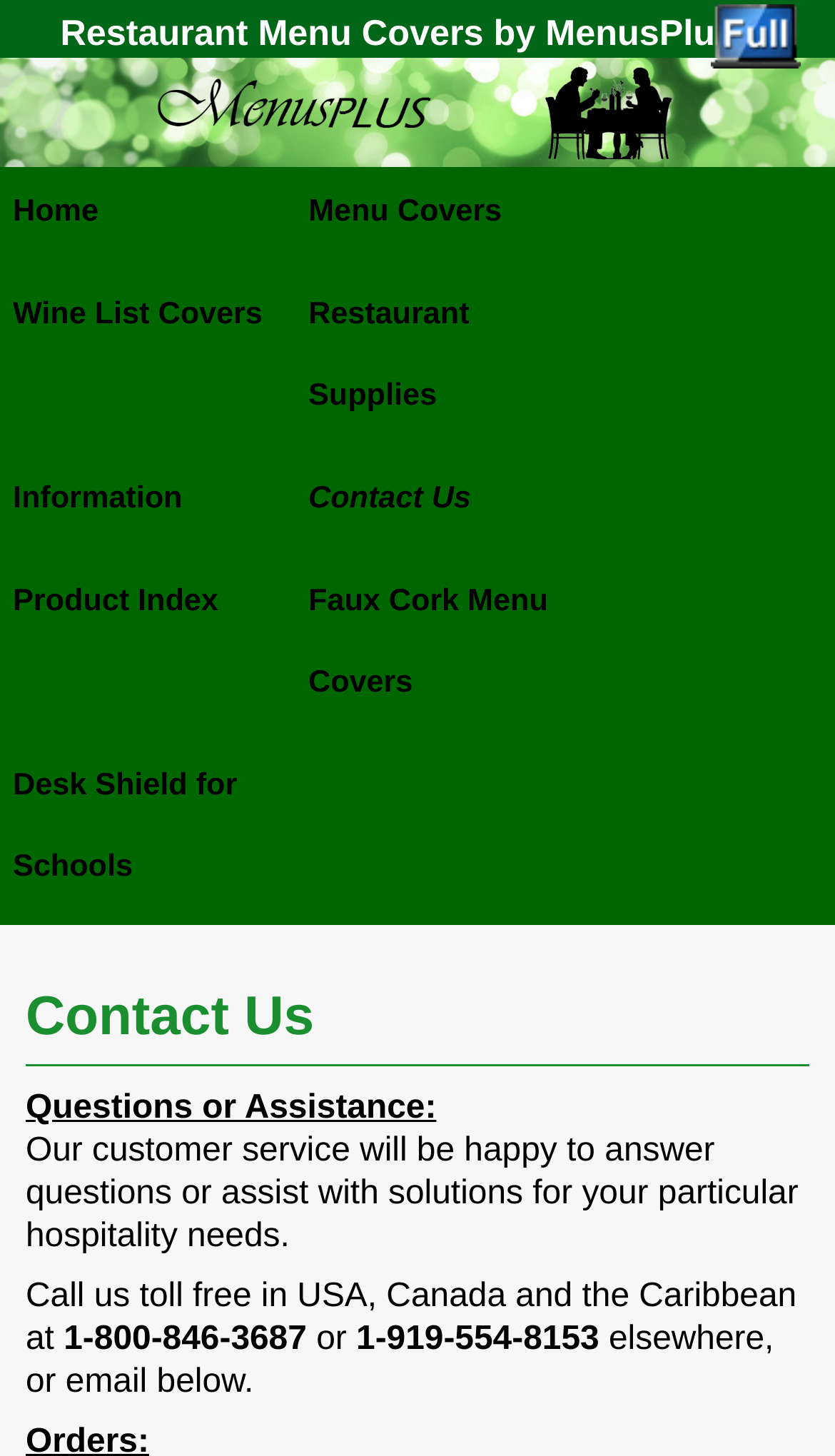Could you highlight the region that needs to be clicked to execute the instruction: "view menu covers"?

[0.354, 0.115, 0.708, 0.185]